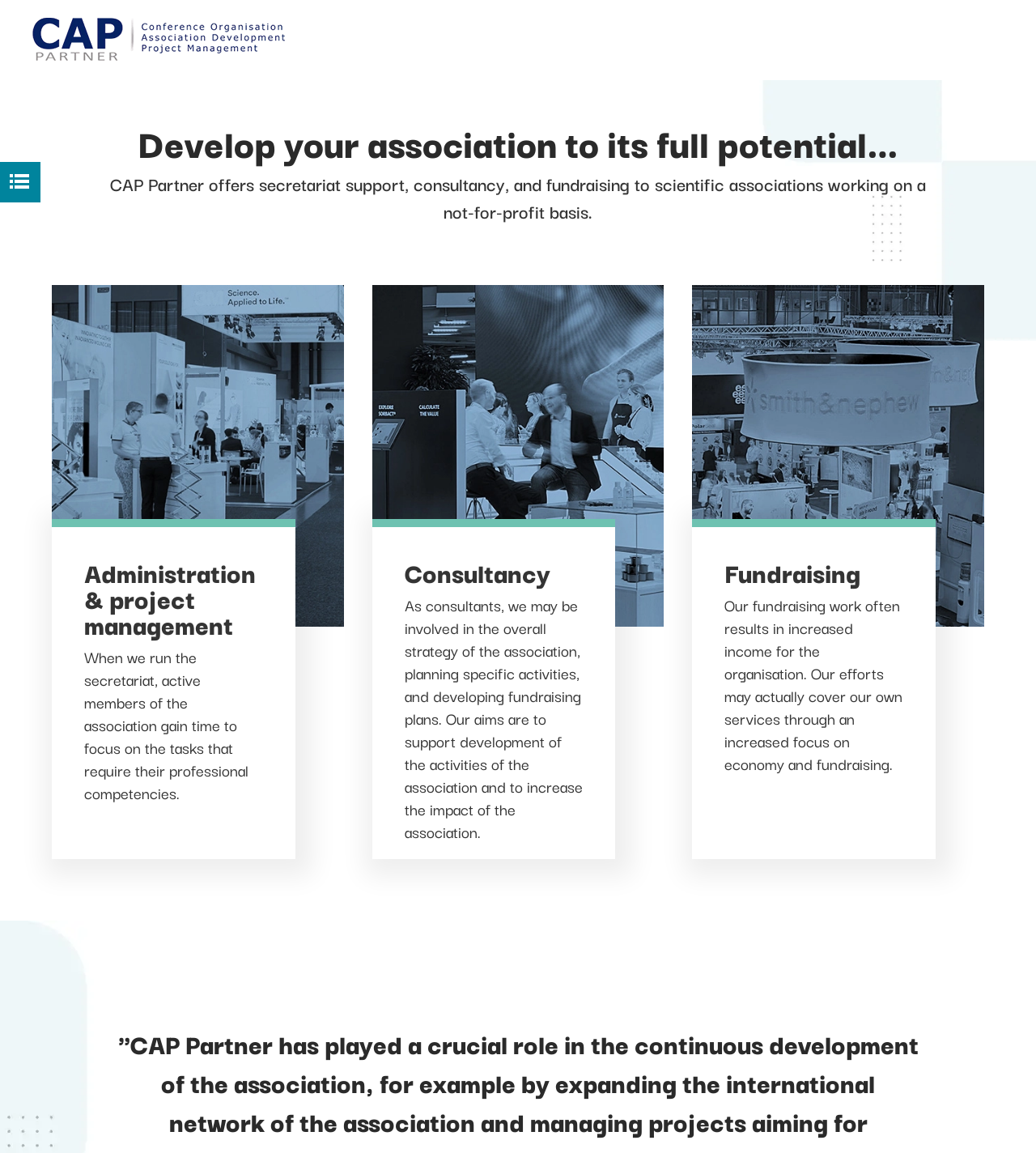What is the main service offered by CAP Partner?
Based on the image, answer the question with as much detail as possible.

Based on the webpage, CAP Partner offers secretariat support, consultancy, and fundraising to scientific associations working on a not-for-profit basis. The main service offered is secretariat support, which is mentioned as the first service in the list.